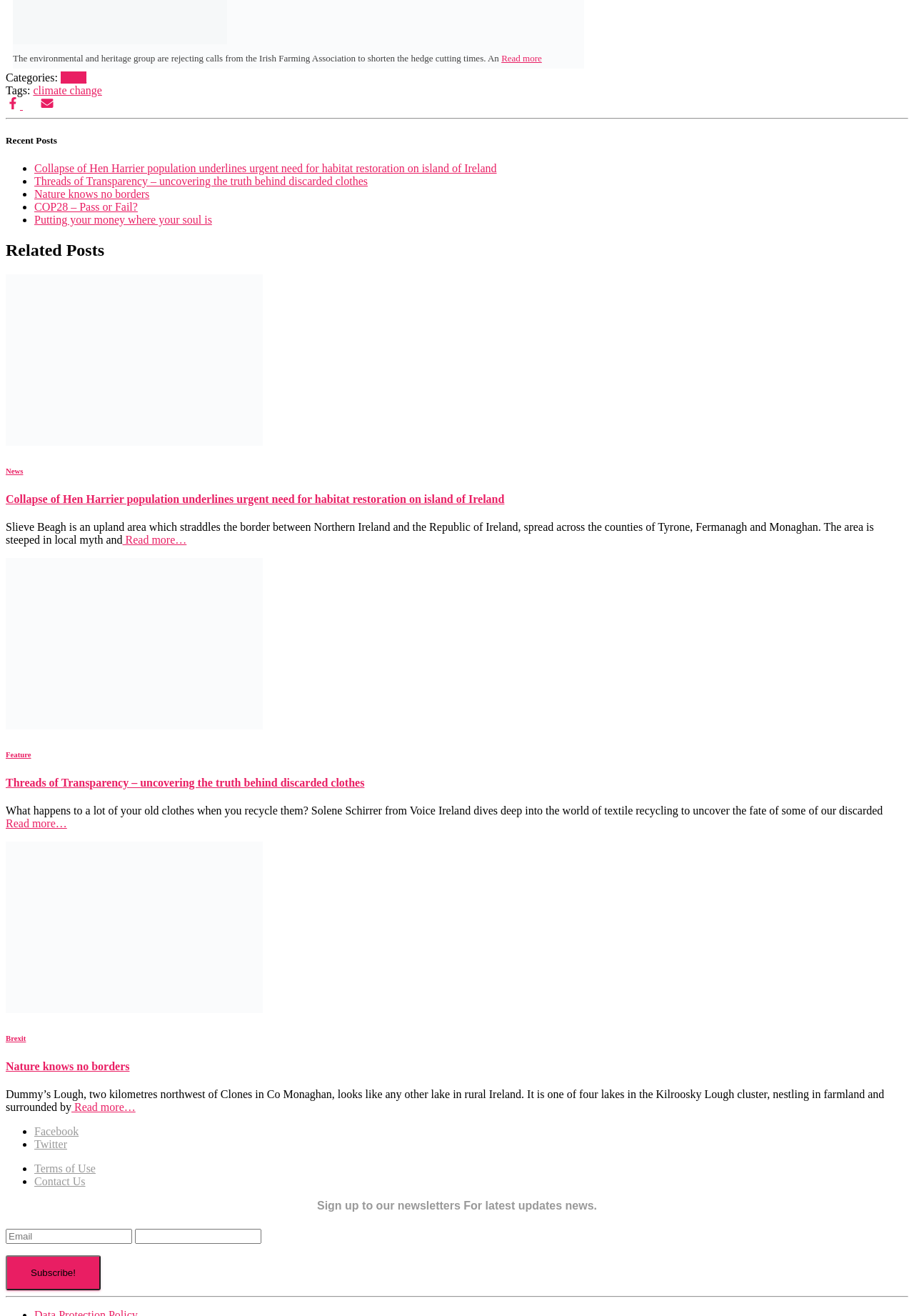Find the bounding box coordinates of the UI element according to this description: "Facebook".

[0.038, 0.855, 0.086, 0.864]